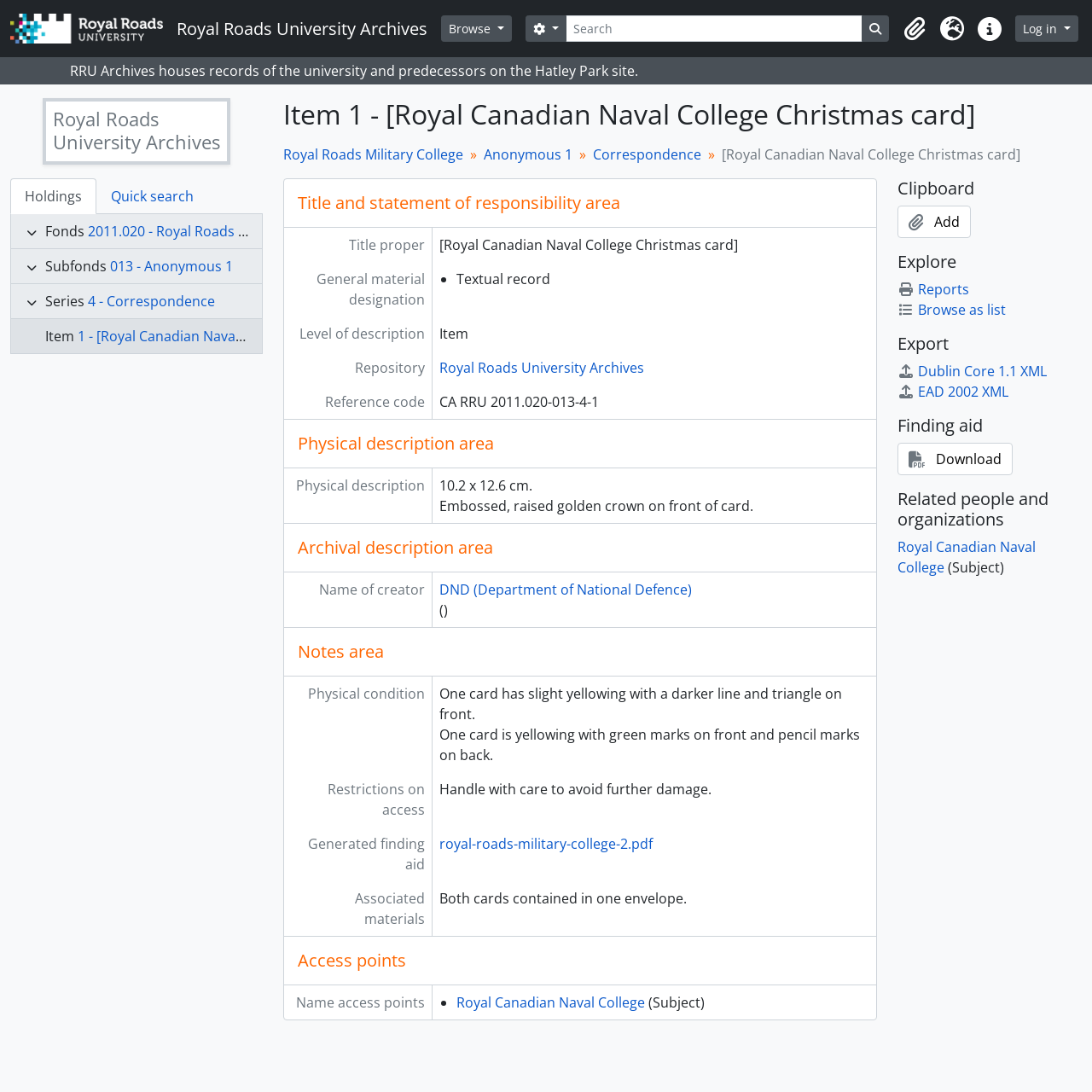What is the title of the item being described?
Could you please answer the question thoroughly and with as much detail as possible?

I found the answer by looking at the main content area, where it says 'Item 1 - [Royal Canadian Naval College Christmas card]' in a heading.